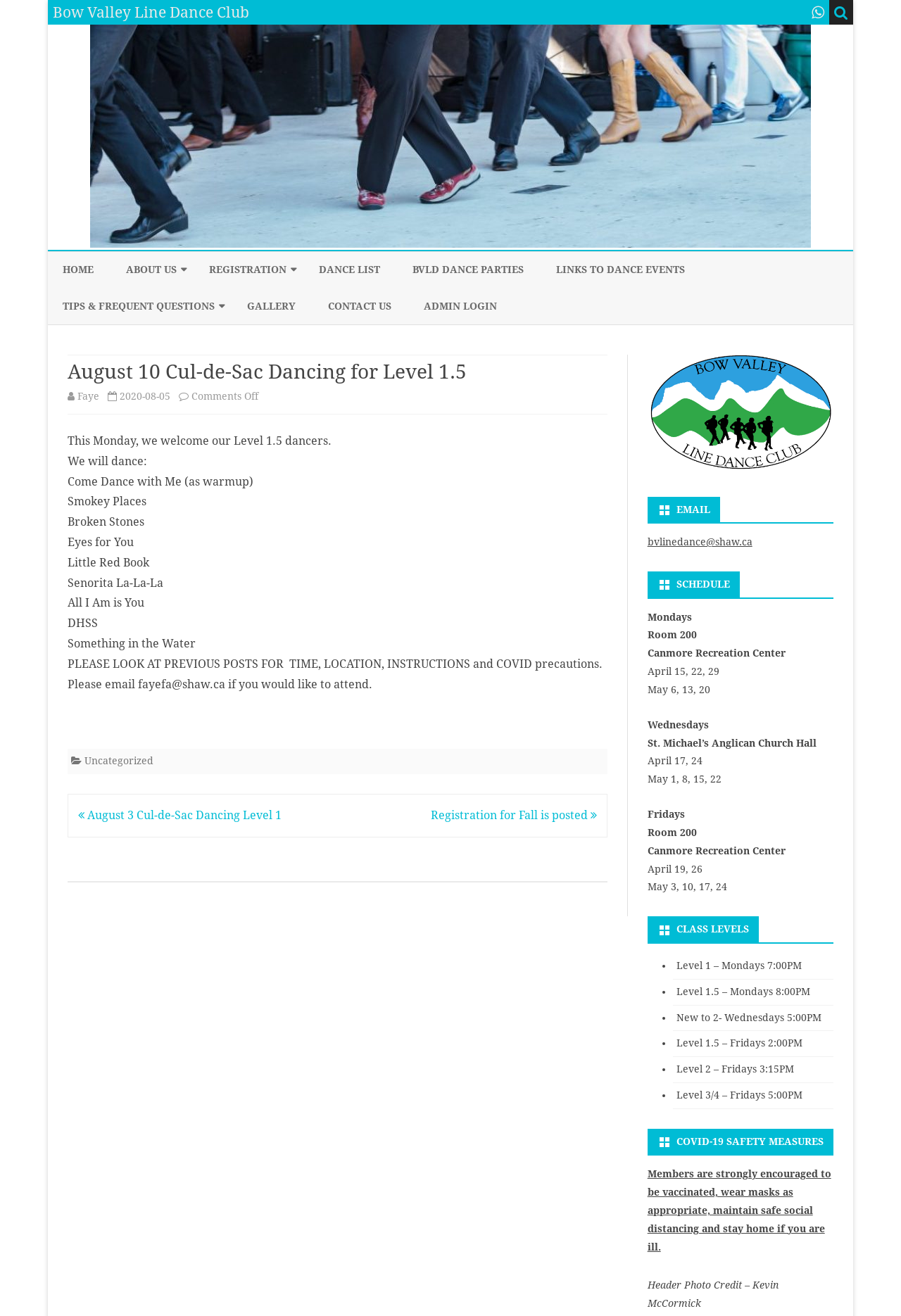Provide a single word or phrase to answer the given question: 
What is the location of the dance classes on Mondays?

Canmore Recreation Center